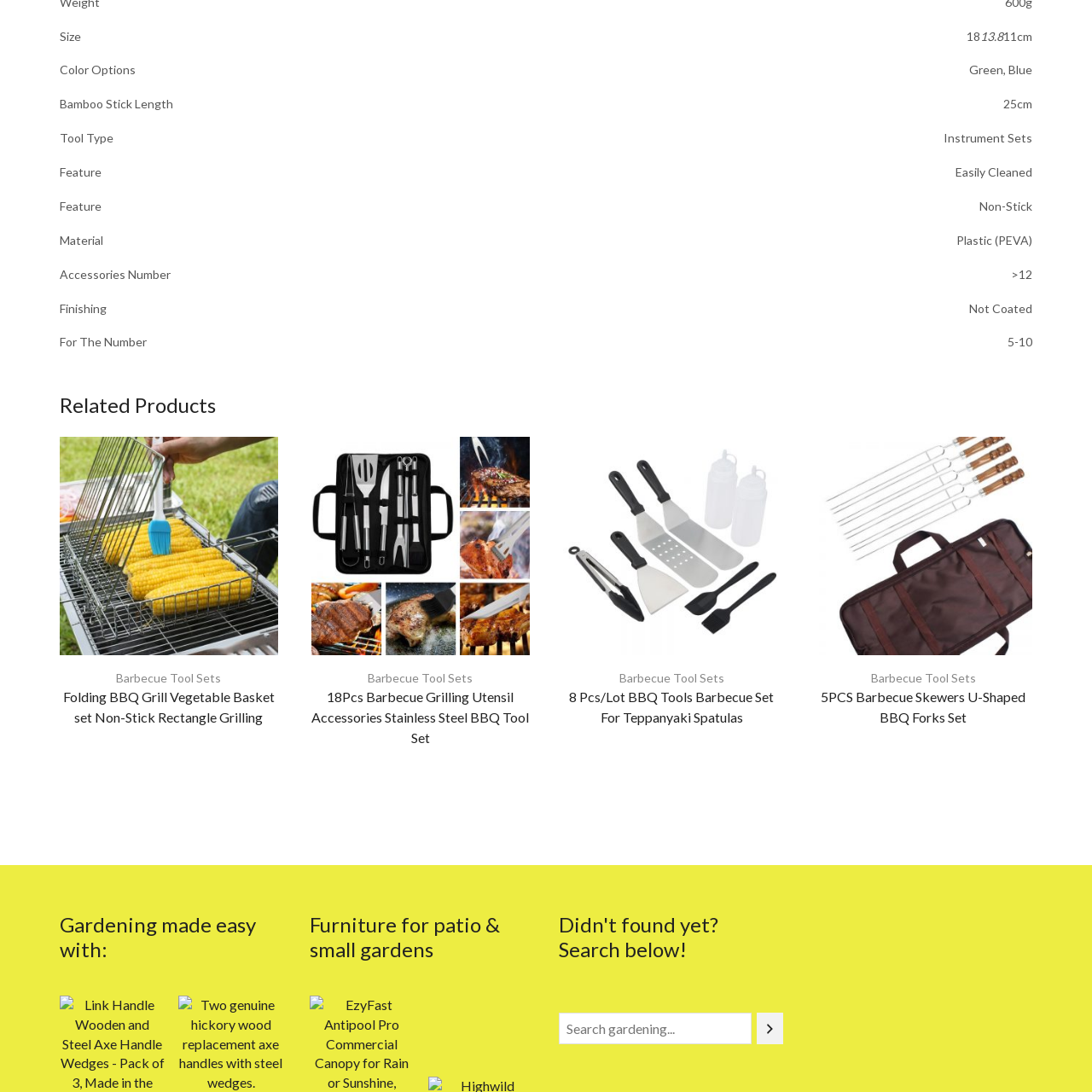What is the surface of the folding BBQ grill vegetable basket?
Look closely at the part of the image outlined in red and give a one-word or short phrase answer.

Non-stick